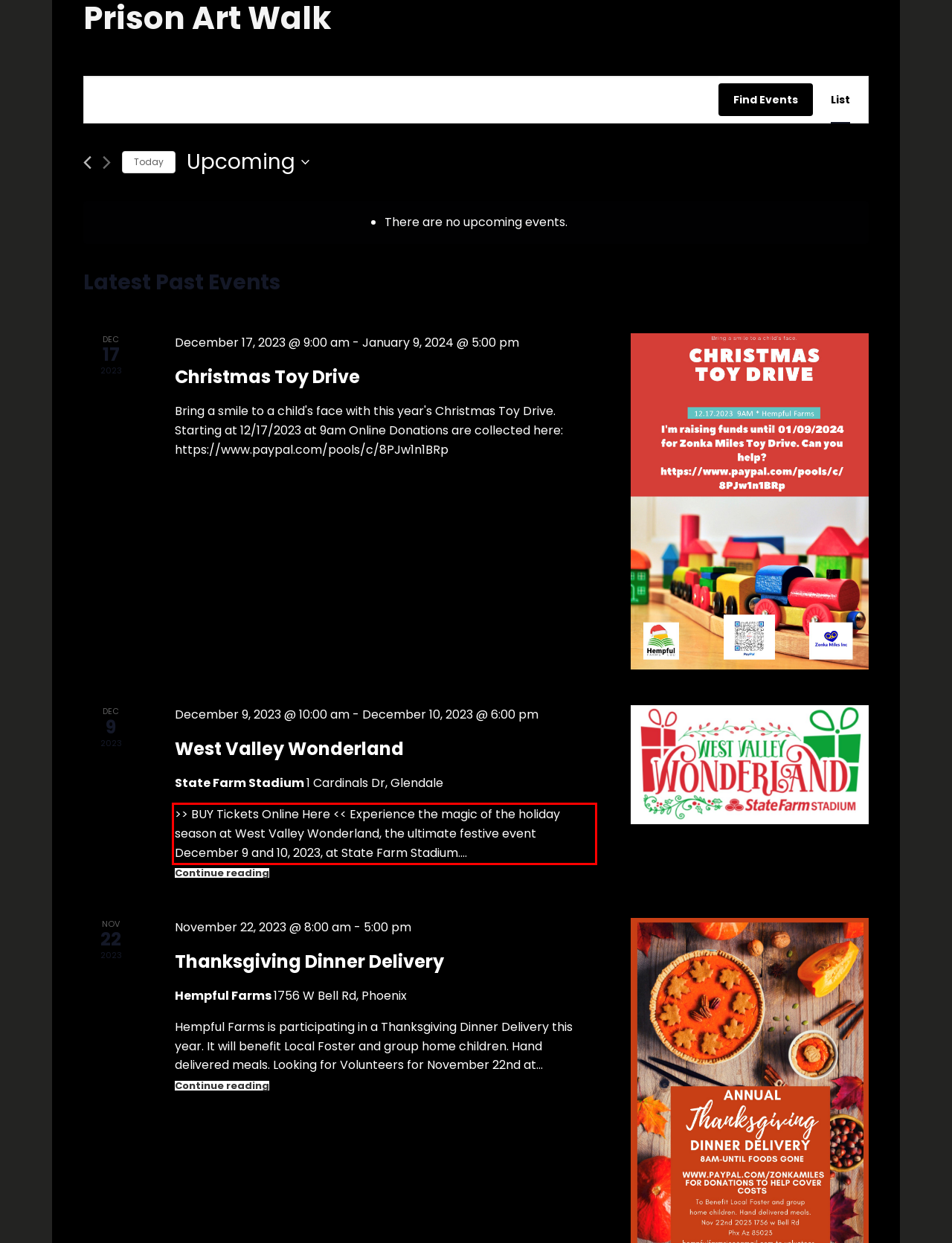Within the screenshot of the webpage, there is a red rectangle. Please recognize and generate the text content inside this red bounding box.

>> BUY Tickets Online Here << Experience the magic of the holiday season at West Valley Wonderland, the ultimate festive event December 9 and 10, 2023, at State Farm Stadium....